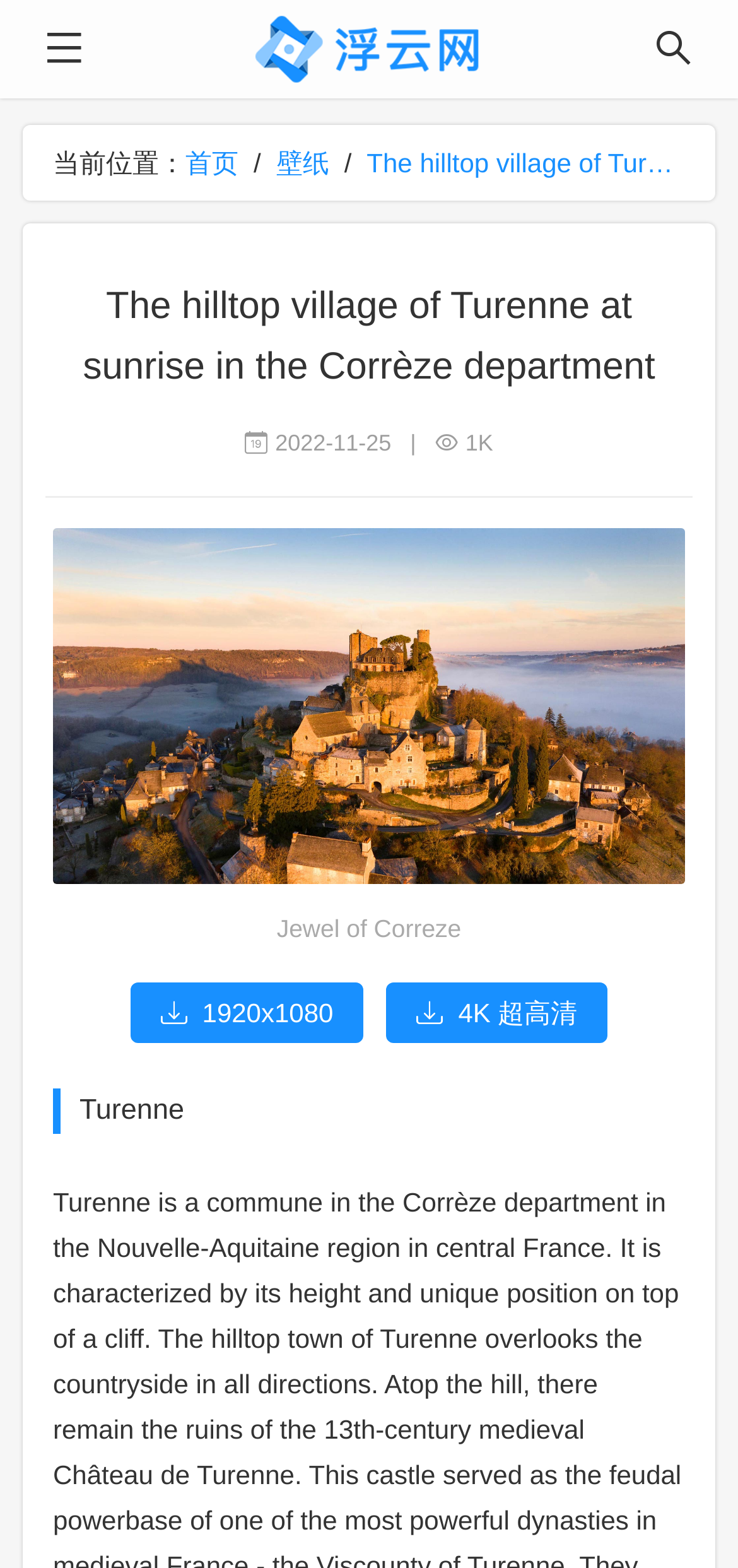Extract the text of the main heading from the webpage.

The hilltop village of Turenne at sunrise in the Corrèze department